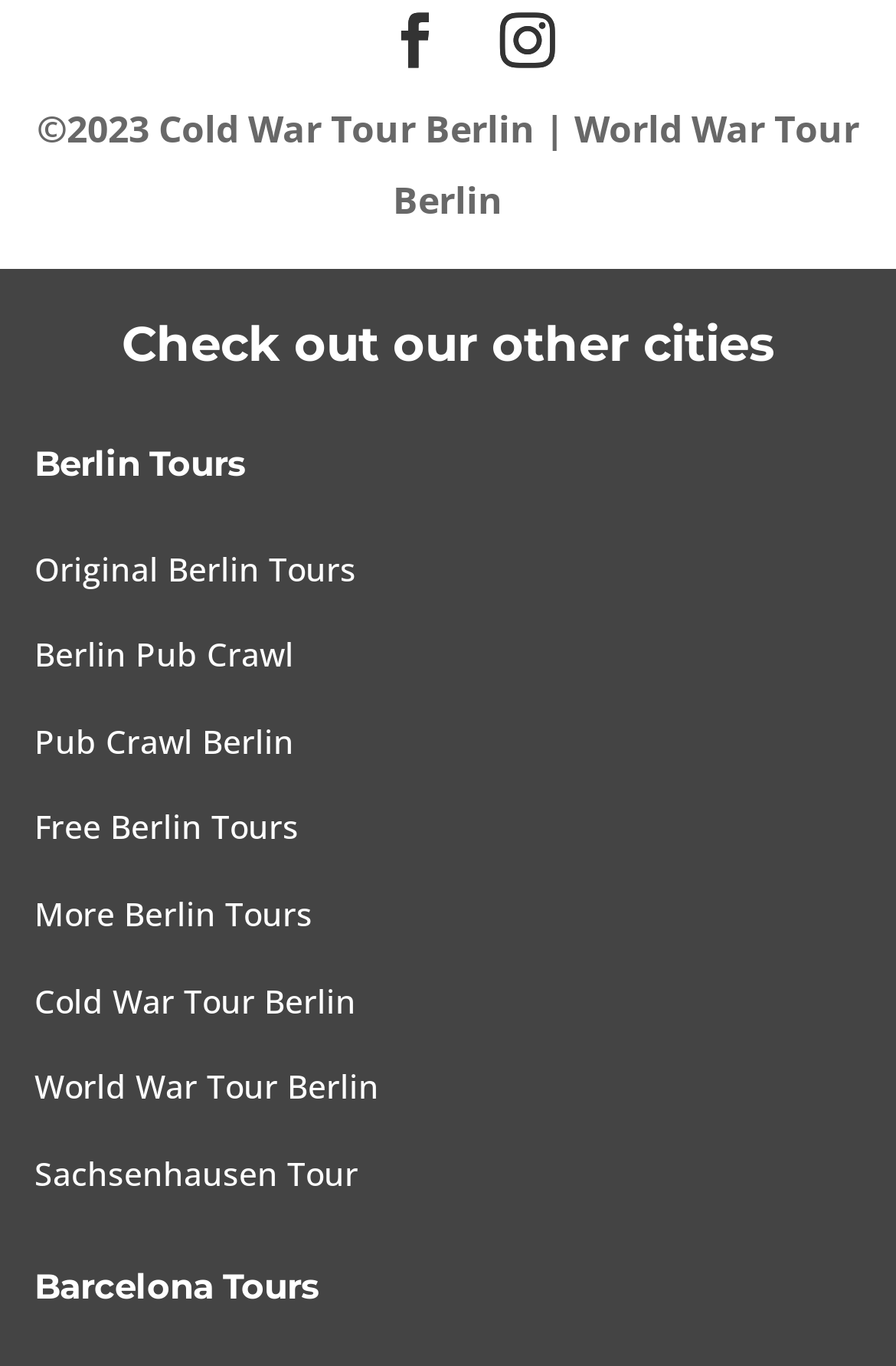What year is mentioned in the copyright notice?
Please use the image to provide an in-depth answer to the question.

I looked at the '©2023' text element and found that the year mentioned is 2023.